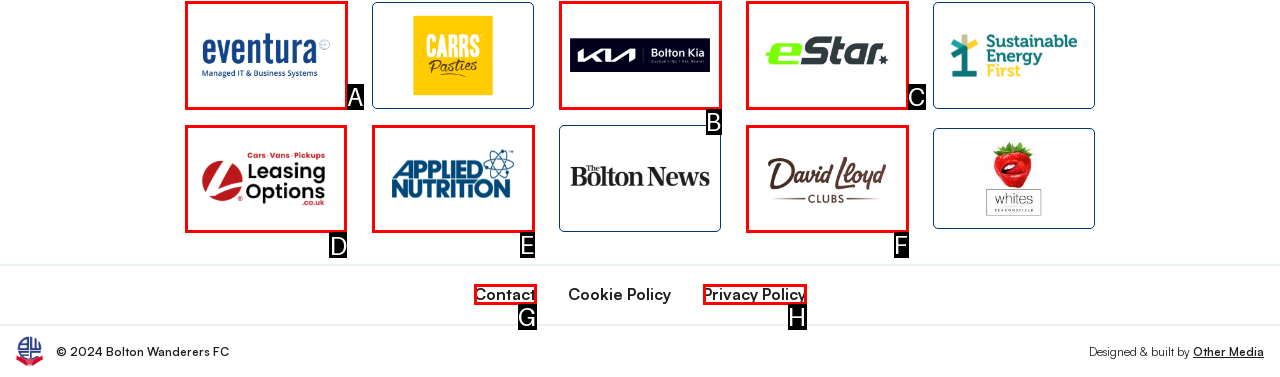Identify the HTML element you need to click to achieve the task: view Leasing options. Respond with the corresponding letter of the option.

D